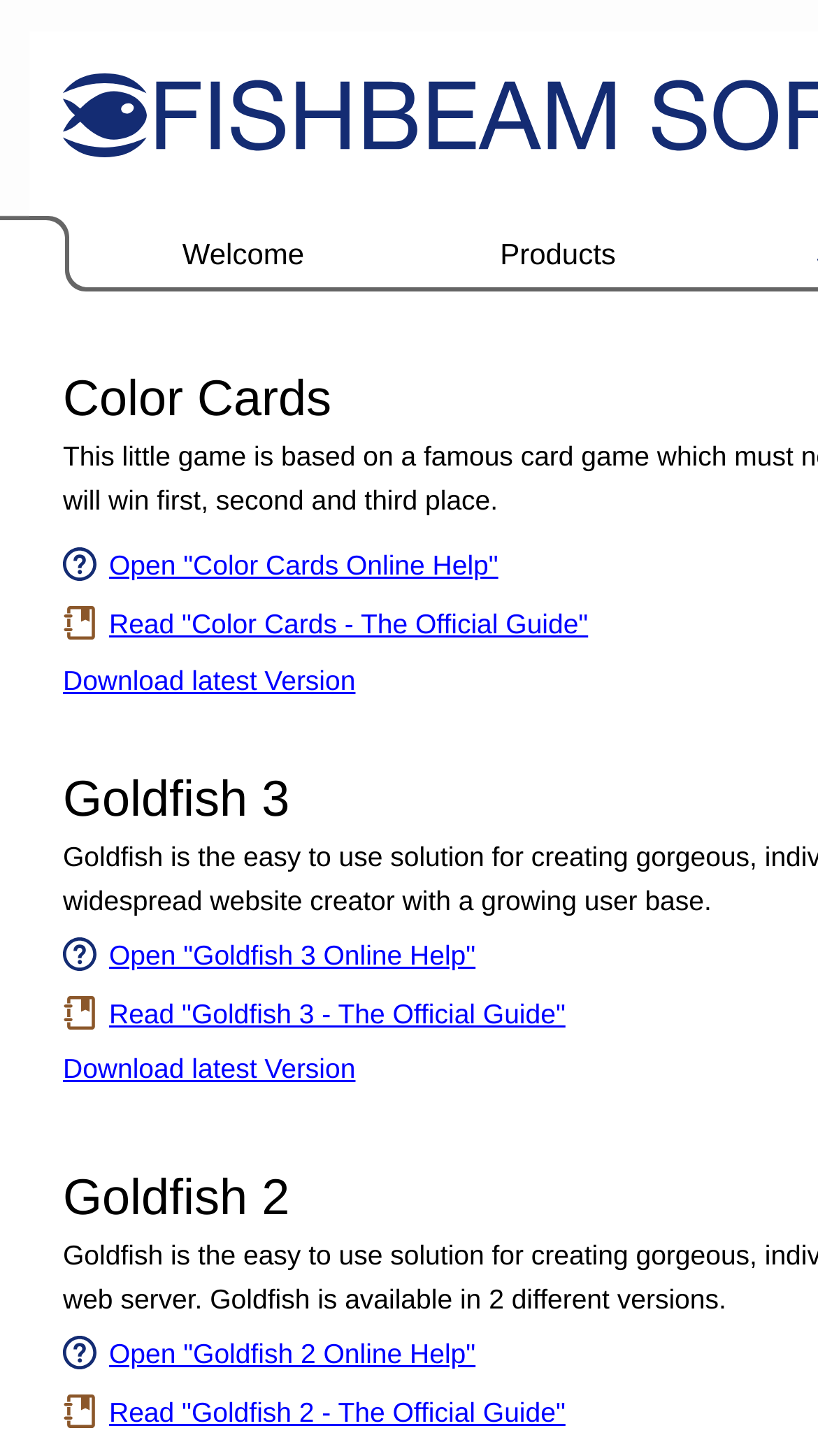Pinpoint the bounding box coordinates of the clickable element needed to complete the instruction: "Download the latest version of Goldfish 2". The coordinates should be provided as four float numbers between 0 and 1: [left, top, right, bottom].

[0.077, 0.723, 0.435, 0.745]